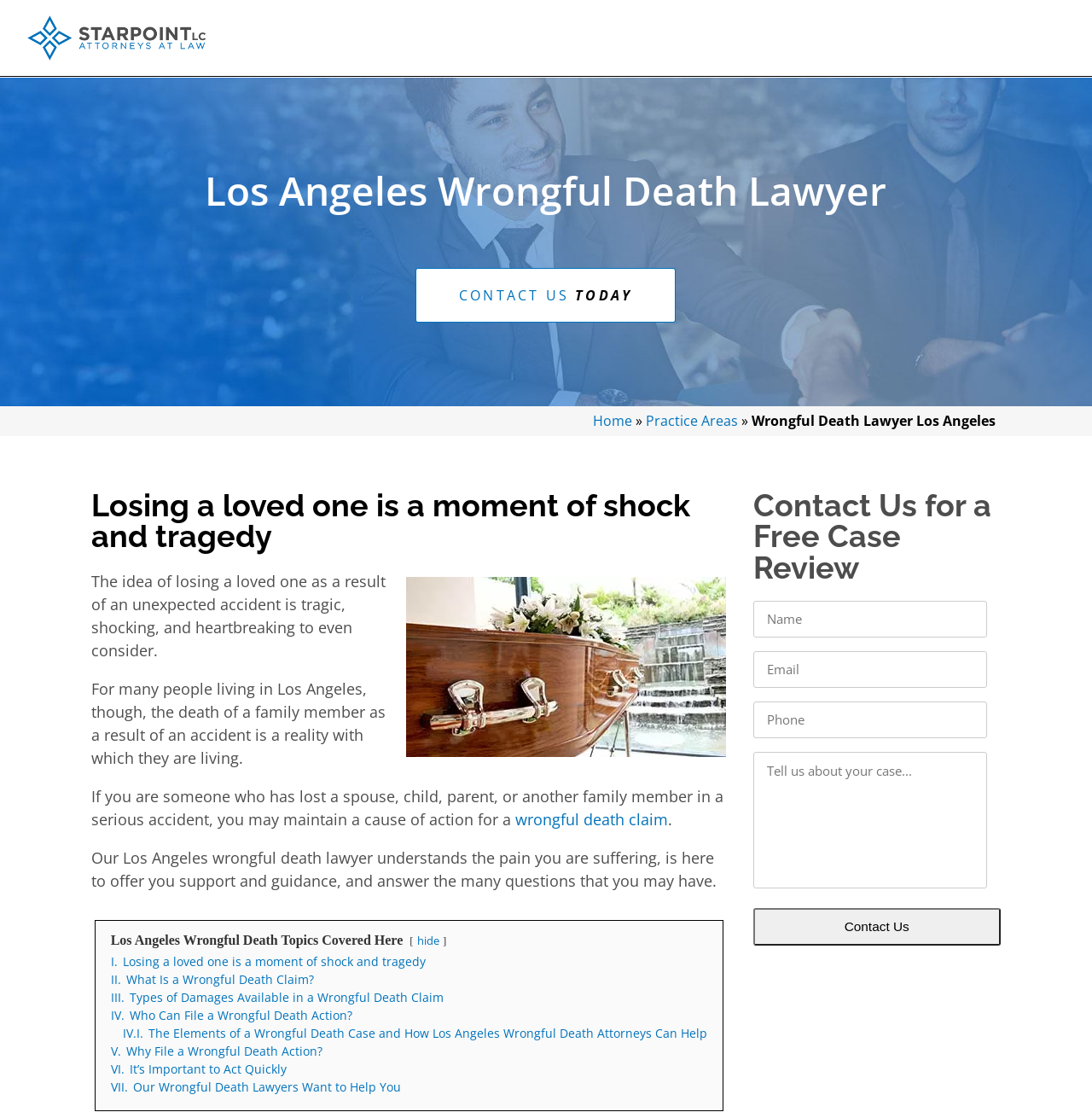Determine and generate the text content of the webpage's headline.

Los Angeles Wrongful Death Lawyer